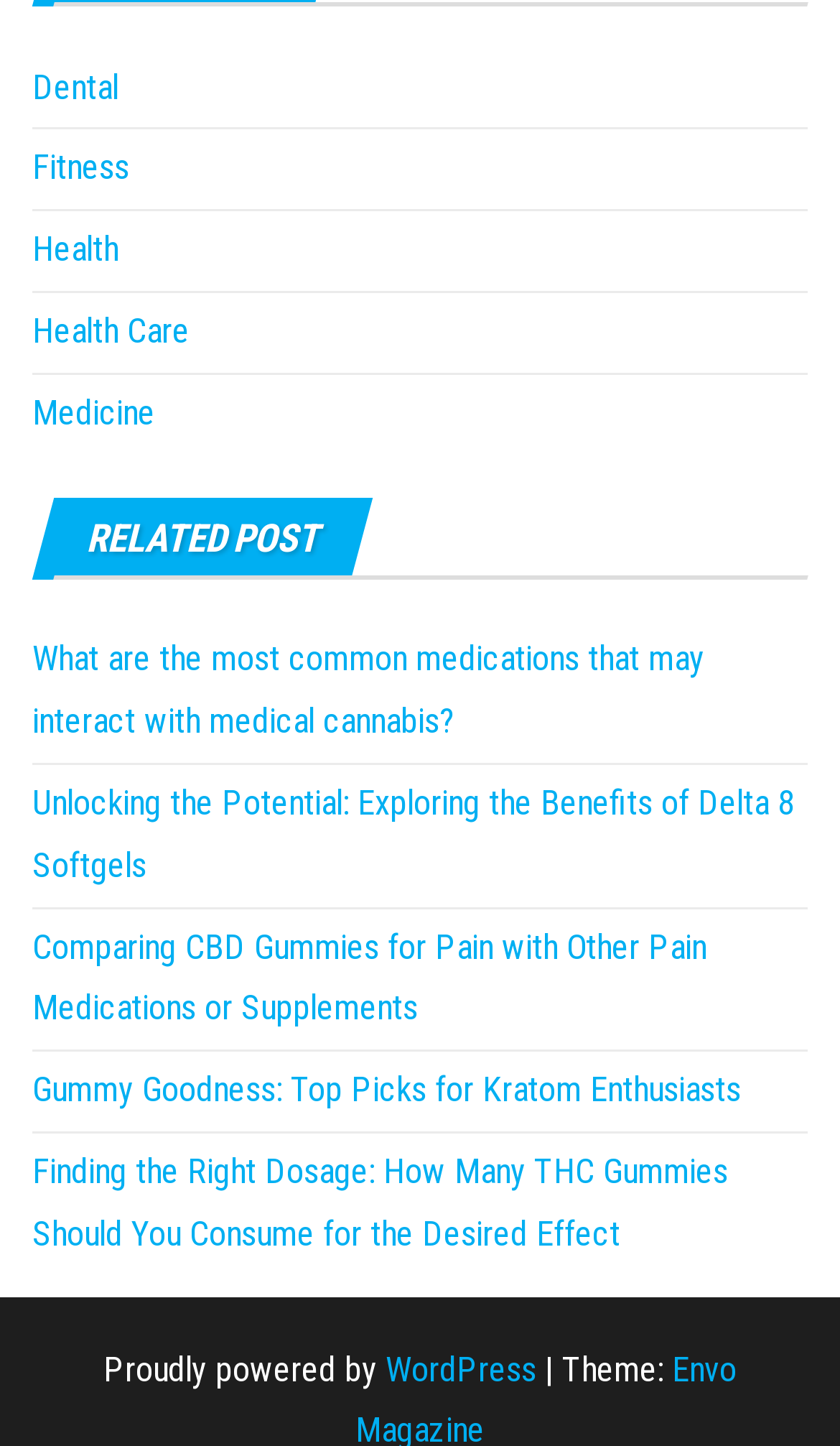Please specify the bounding box coordinates of the element that should be clicked to execute the given instruction: 'Explore WordPress link'. Ensure the coordinates are four float numbers between 0 and 1, expressed as [left, top, right, bottom].

[0.459, 0.932, 0.638, 0.961]